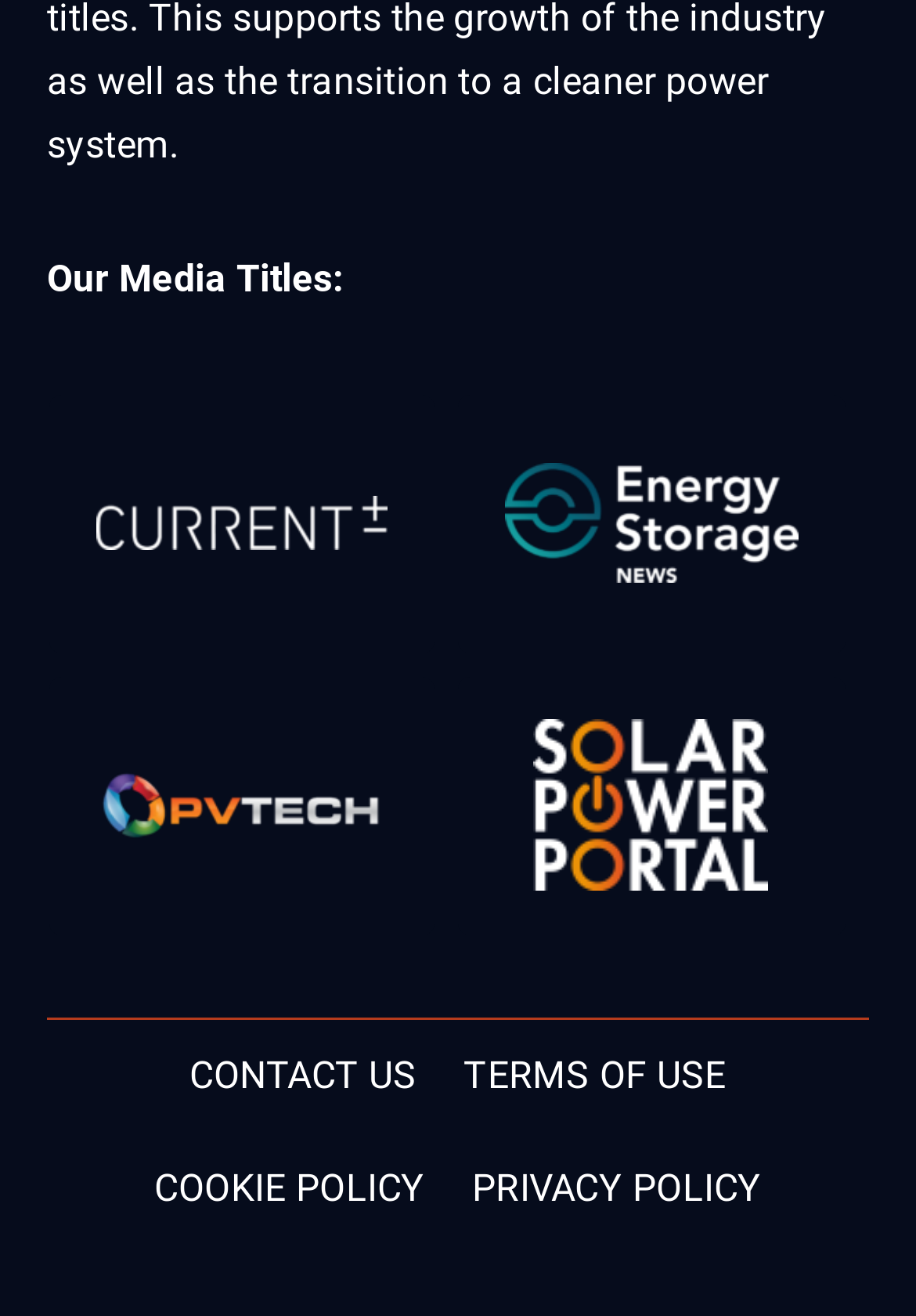Answer the question with a single word or phrase: 
What is the text of the bottom-left link?

CONTACT US